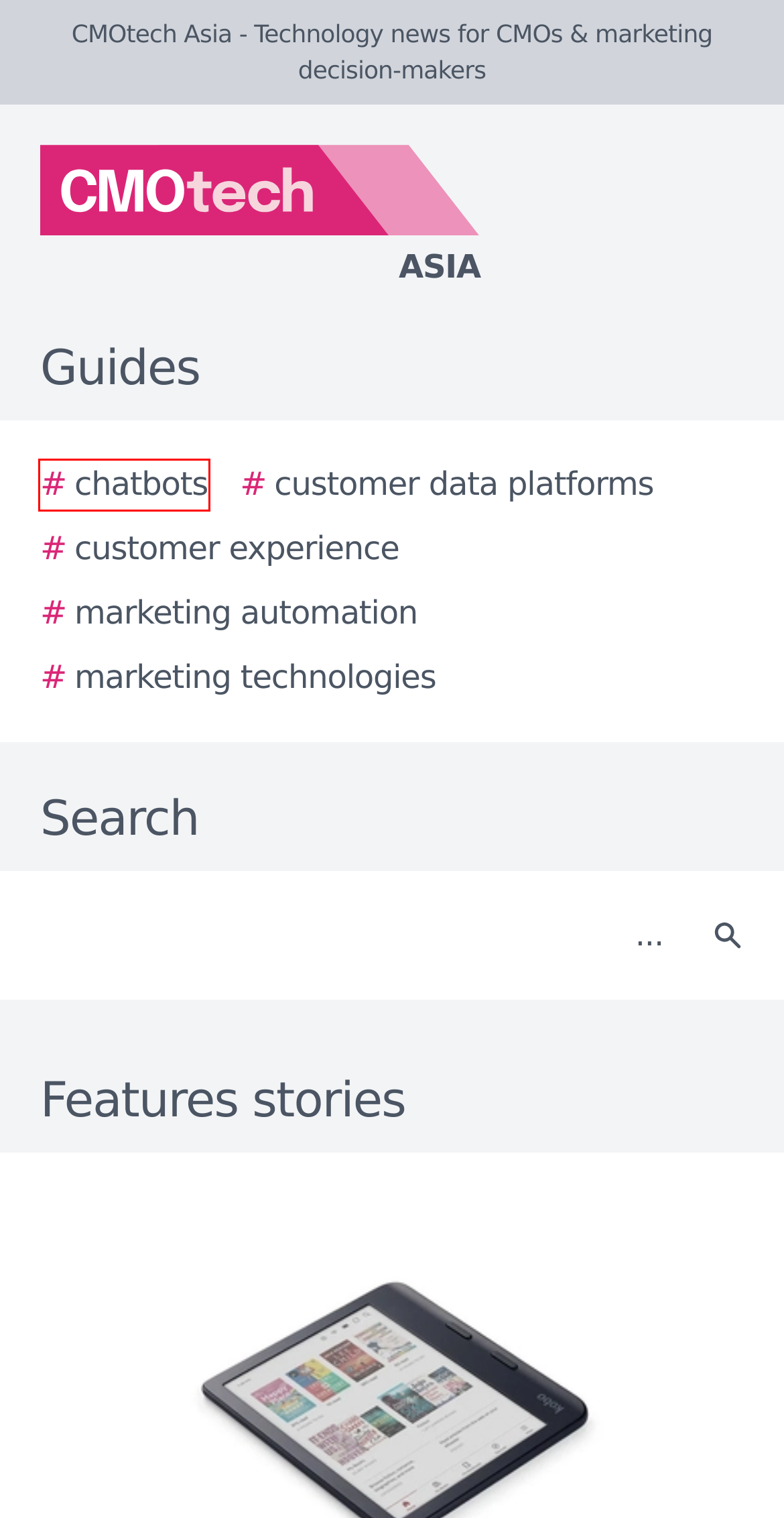Inspect the screenshot of a webpage with a red rectangle bounding box. Identify the webpage description that best corresponds to the new webpage after clicking the element inside the bounding box. Here are the candidates:
A. ConversionCow launches to level up marketing efficiency for small businesses
B. Workhuman reveals new Admin Hub features to boost programme management
C. IT Brief Asia - Media kit
D. eCommerceNews Asia - Technology news for digital commerce decision-makers
E. The 2024 Ultimate Guide to Chatbots
F. The 2024 Ultimate Guide to Customer Experience
G. The 2024 Ultimate Guide to Marketing Technologies
H. The 2024 Ultimate Guide to Customer Data Platforms

E